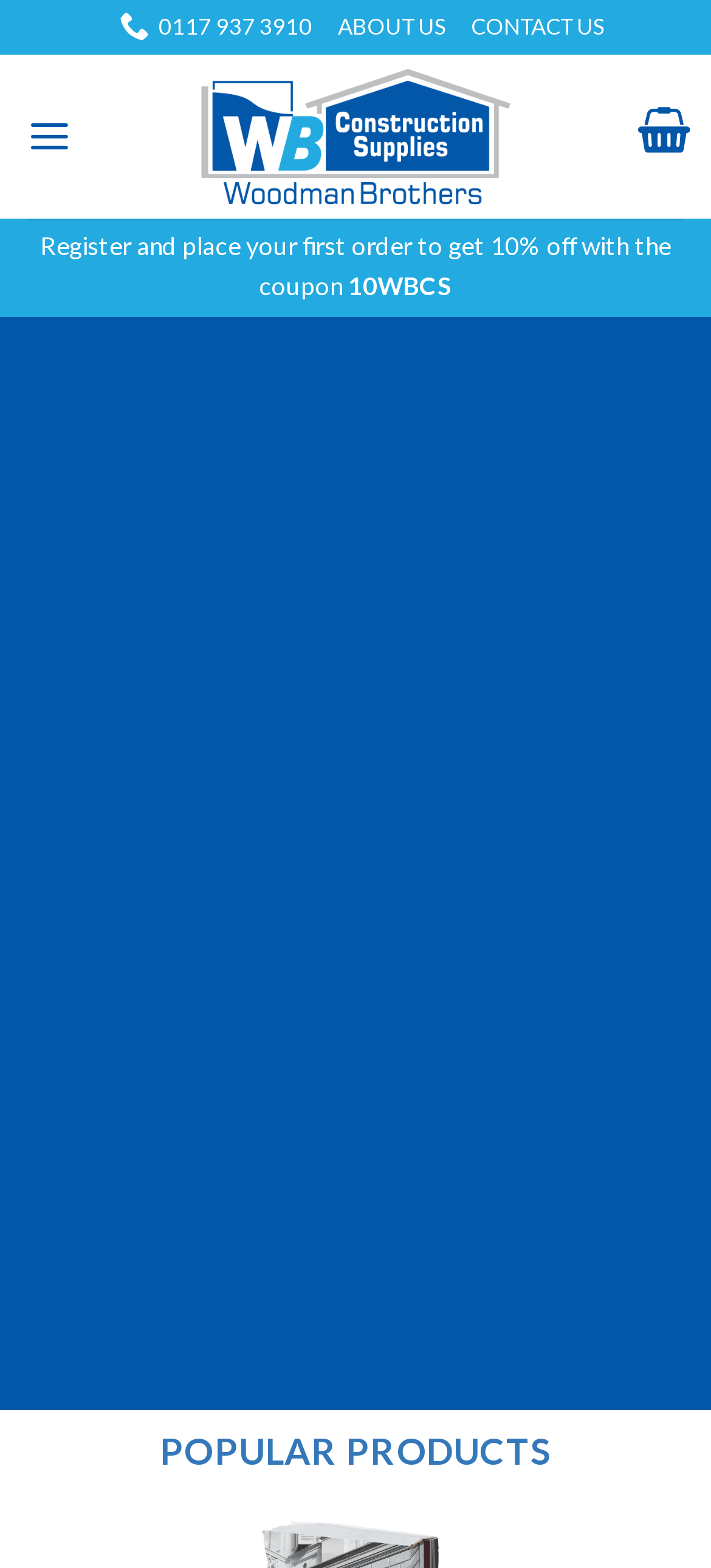Mark the bounding box of the element that matches the following description: "Explore".

[0.1, 0.719, 0.304, 0.752]